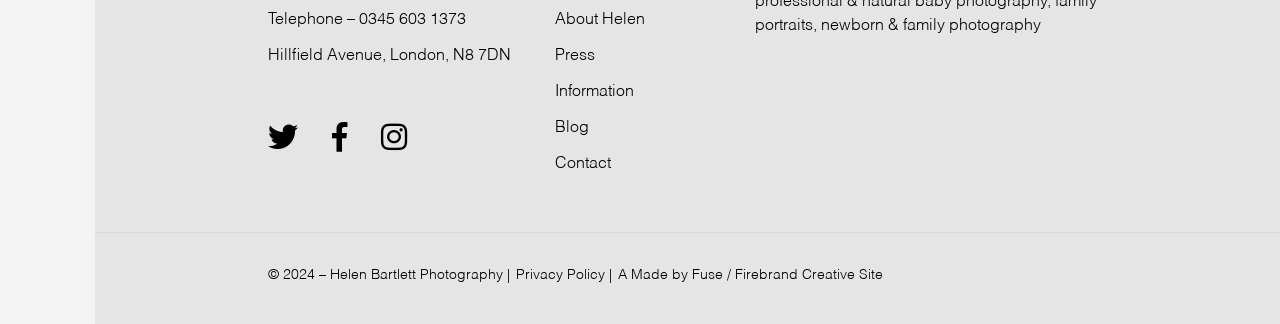Please specify the bounding box coordinates of the element that should be clicked to execute the given instruction: 'Read the blog'. Ensure the coordinates are four float numbers between 0 and 1, expressed as [left, top, right, bottom].

[0.434, 0.371, 0.46, 0.42]